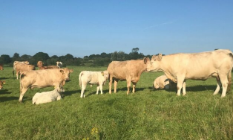What is the weather like in the scene?
Using the image, provide a concise answer in one word or a short phrase.

Clear blue sky